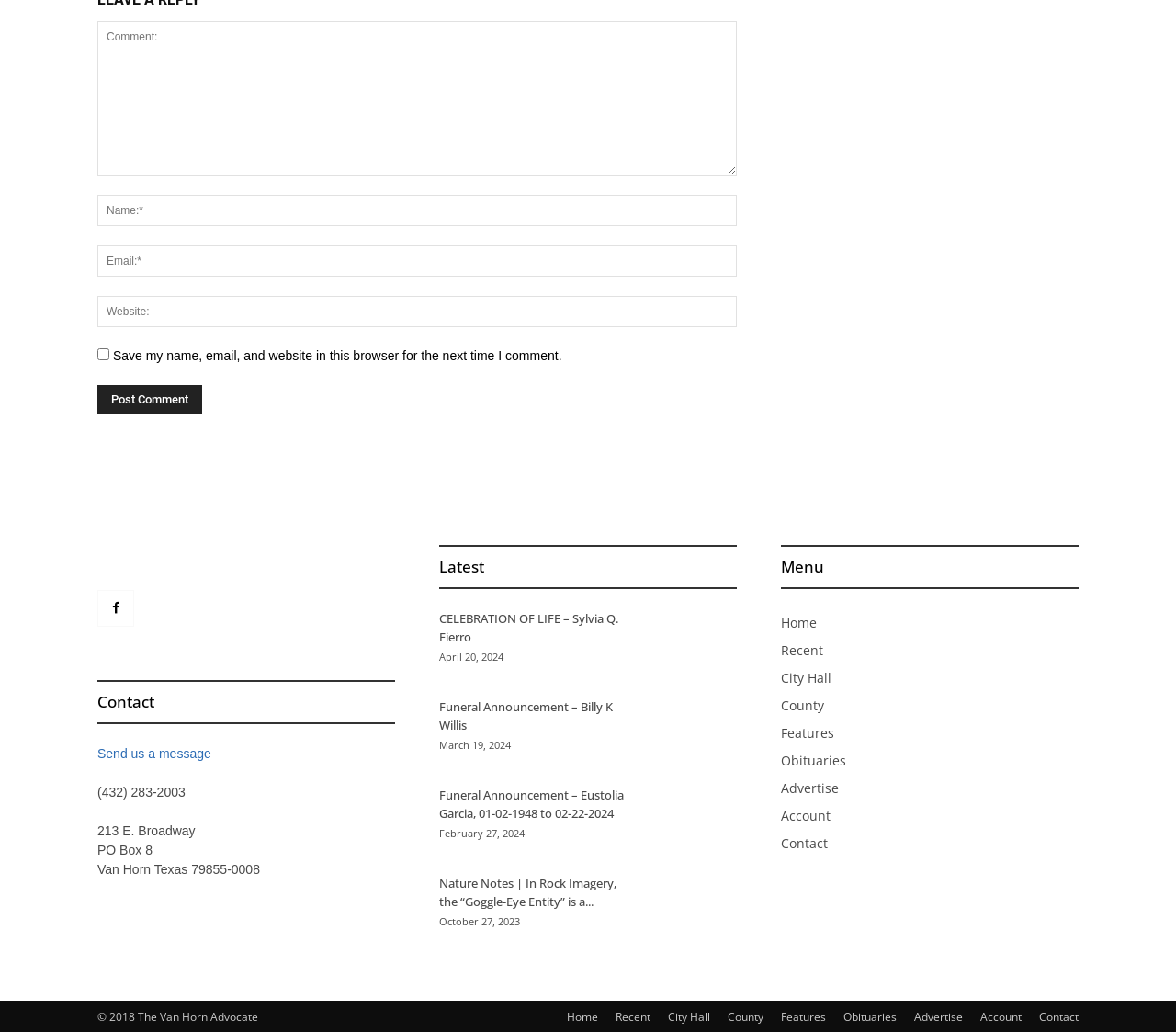Based on the element description: "County", identify the UI element and provide its bounding box coordinates. Use four float numbers between 0 and 1, [left, top, right, bottom].

[0.664, 0.675, 0.701, 0.692]